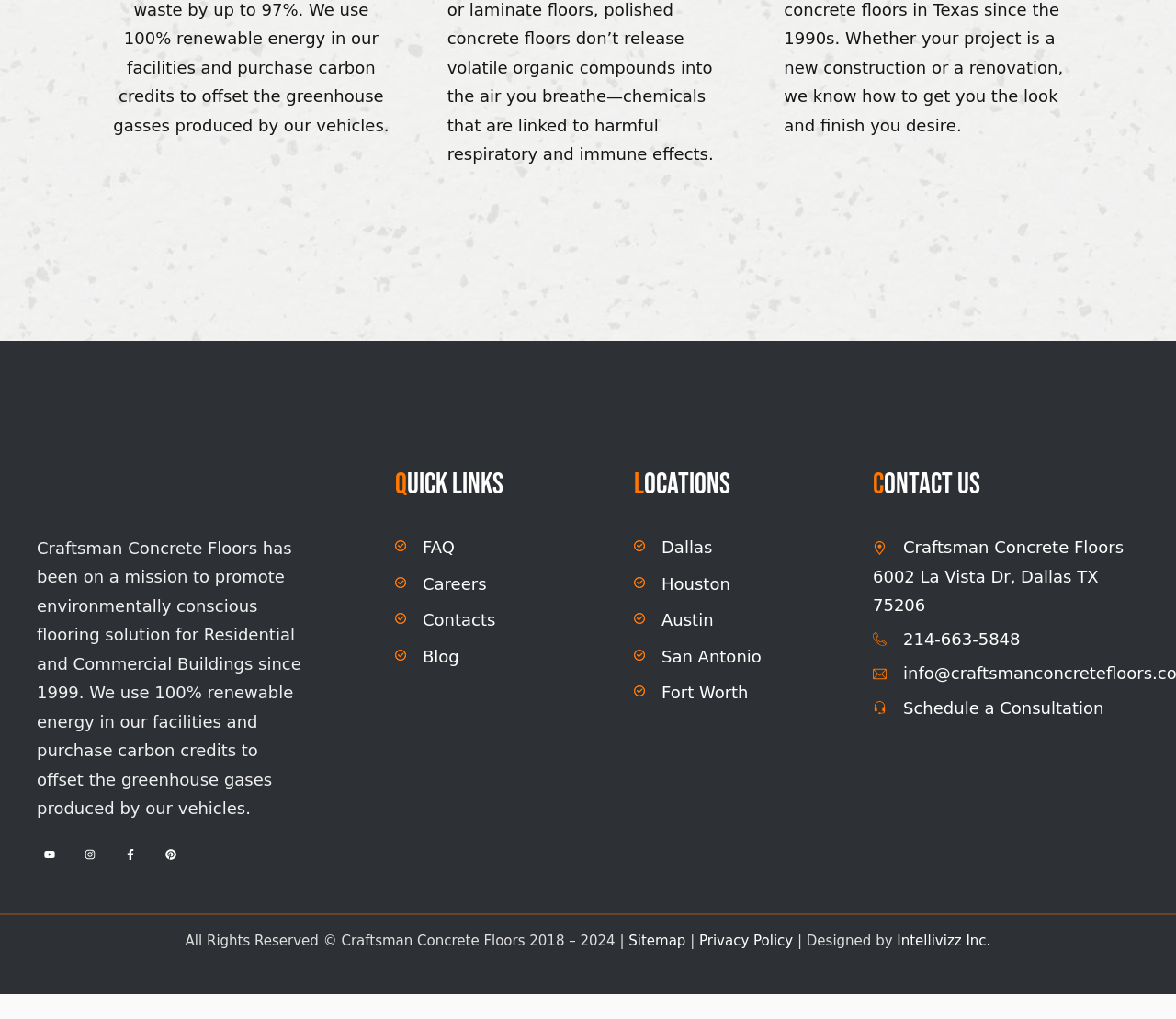Identify the bounding box for the given UI element using the description provided. Coordinates should be in the format (top-left x, top-left y, bottom-right x, bottom-right y) and must be between 0 and 1. Here is the description: Intellivizz Inc.

[0.763, 0.915, 0.842, 0.931]